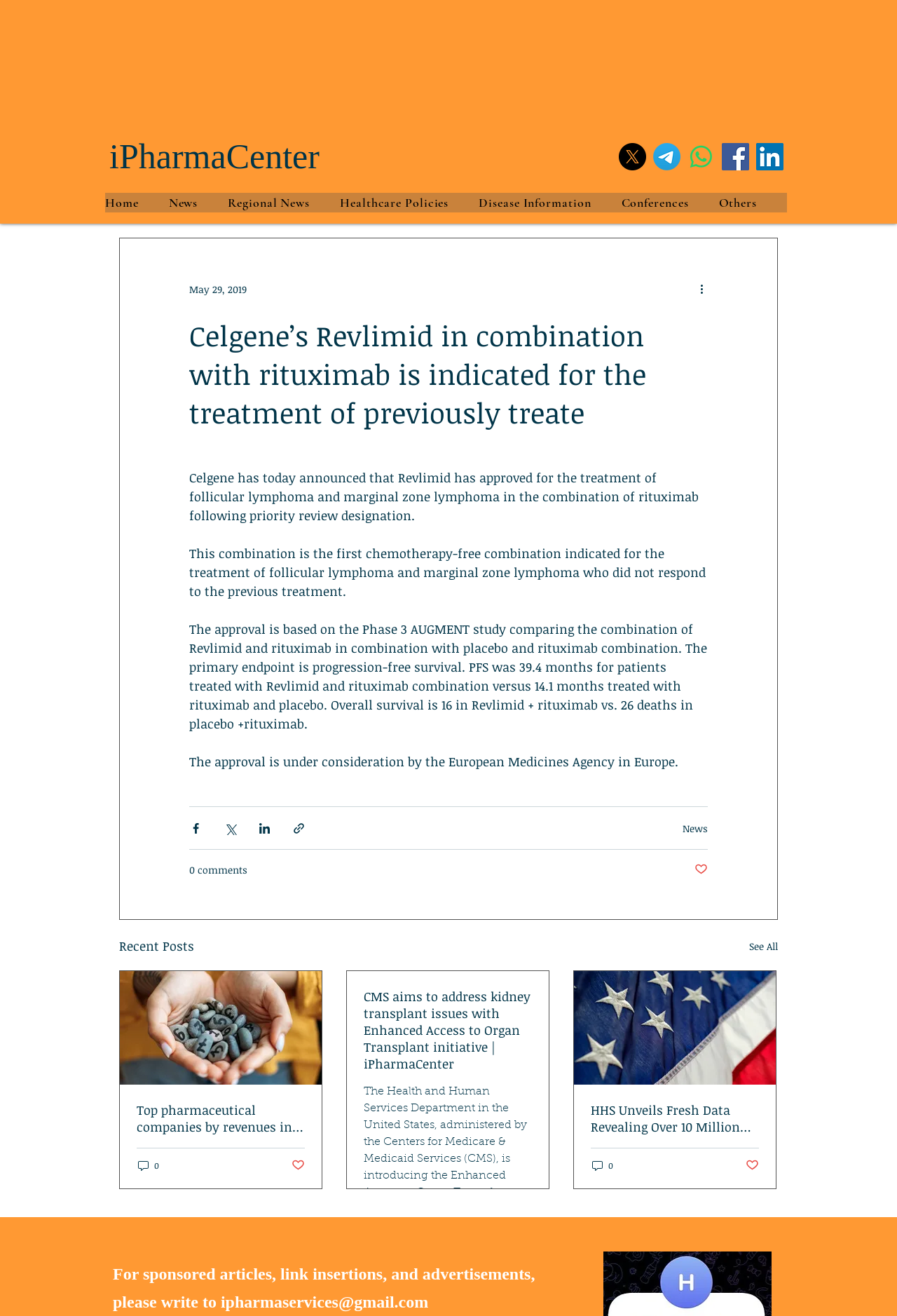Provide a one-word or short-phrase answer to the question:
What is the name of the disease treated by Revlimid?

Follicular lymphoma